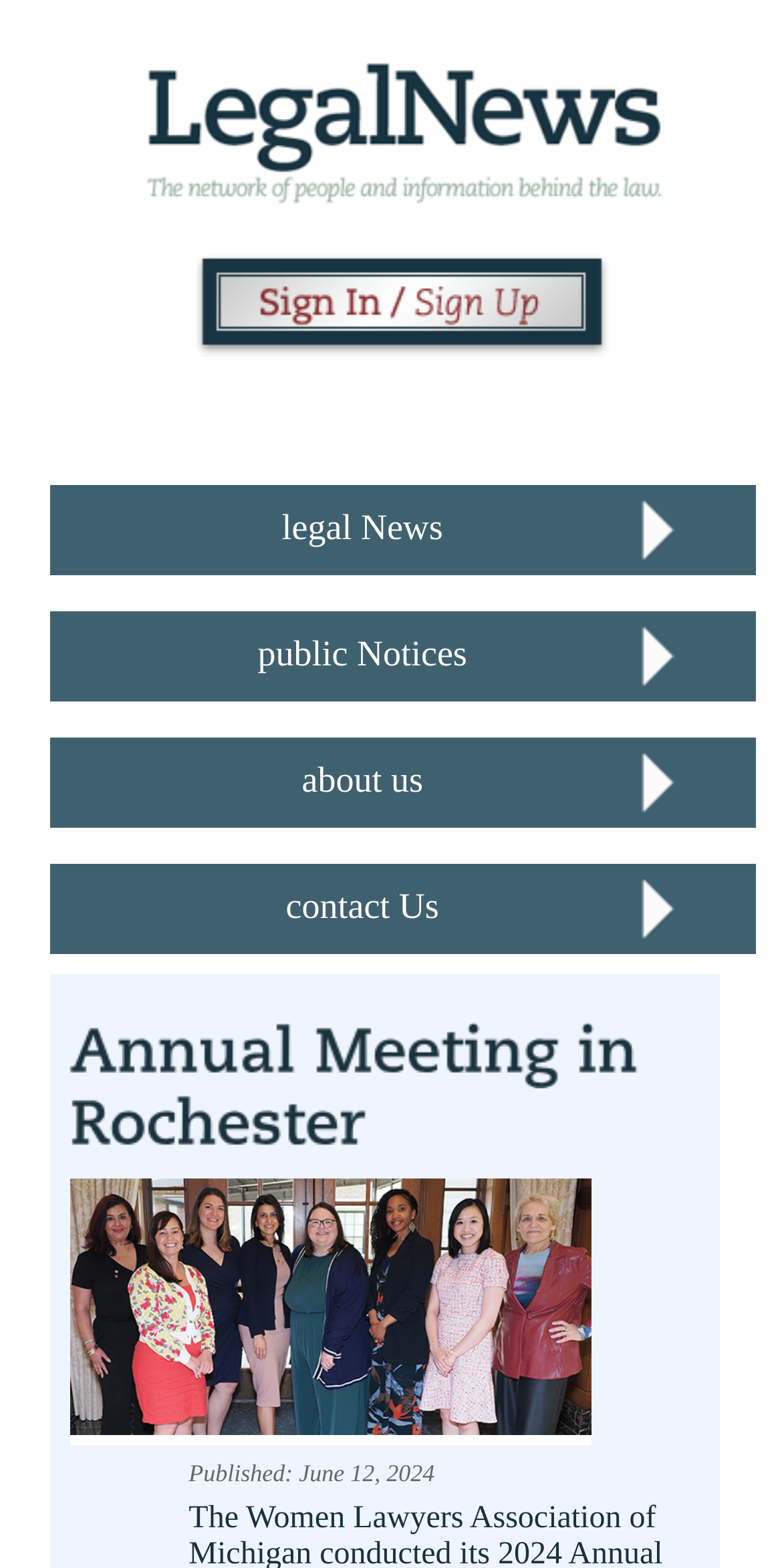For the given element description about us, determine the bounding box coordinates of the UI element. The coordinates should follow the format (top-left x, top-left y, bottom-right x, bottom-right y) and be within the range of 0 to 1.

[0.386, 0.484, 0.541, 0.51]